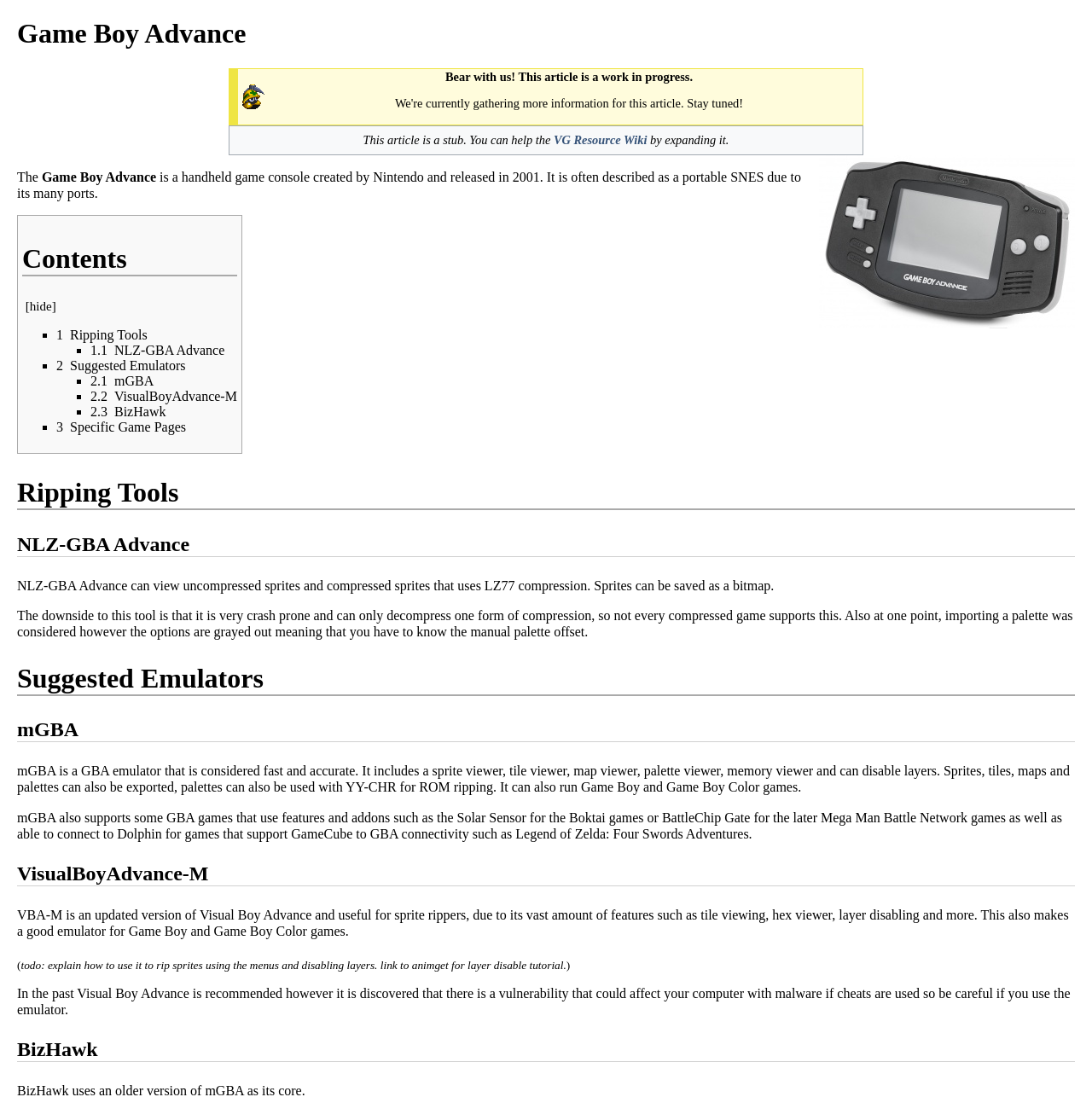Identify the bounding box coordinates of the section that should be clicked to achieve the task described: "Click on the link to view the Mettaur wip.gif image".

[0.222, 0.08, 0.242, 0.093]